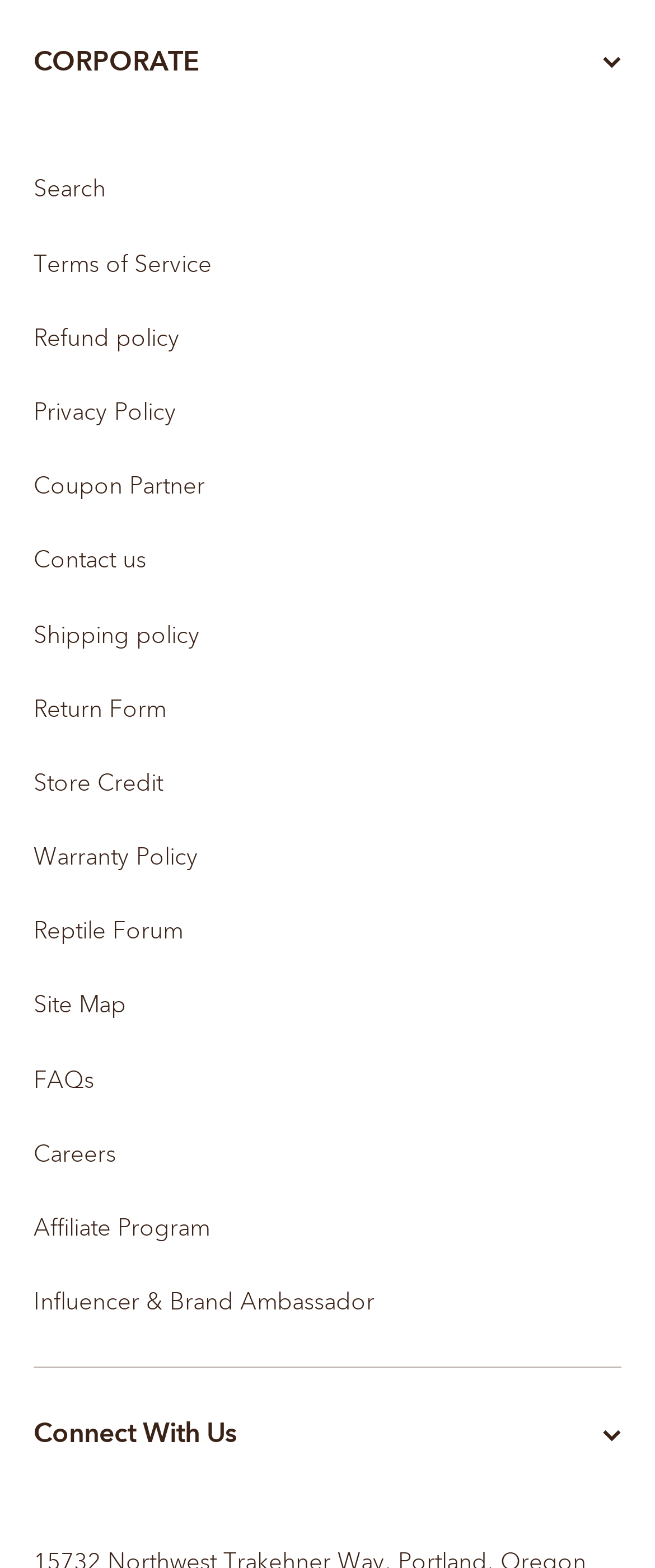Identify the bounding box coordinates of the clickable section necessary to follow the following instruction: "Go to Reptile Forum". The coordinates should be presented as four float numbers from 0 to 1, i.e., [left, top, right, bottom].

[0.051, 0.57, 0.949, 0.617]